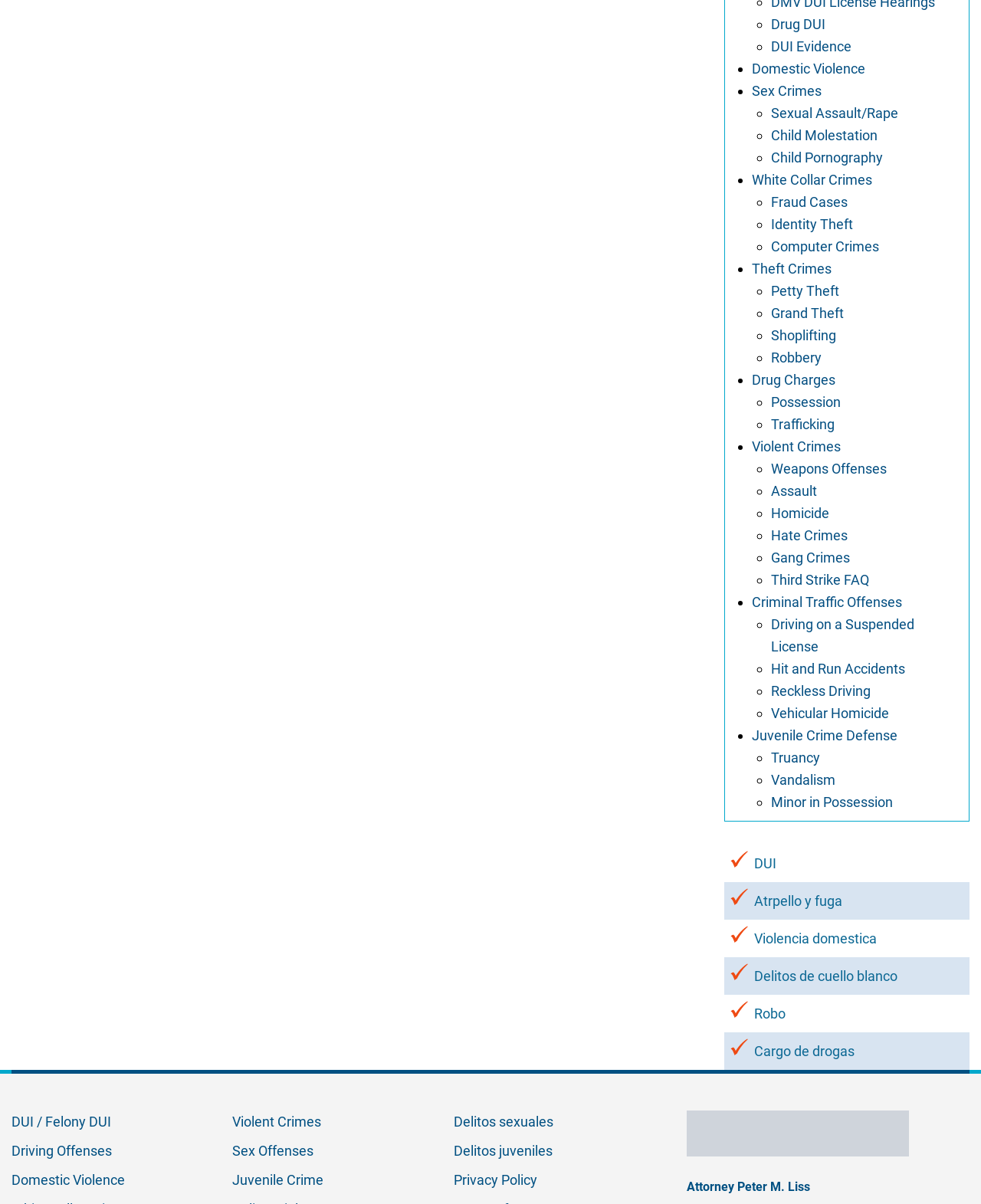Reply to the question with a single word or phrase:
What type of crimes are listed on this webpage?

Criminal offenses